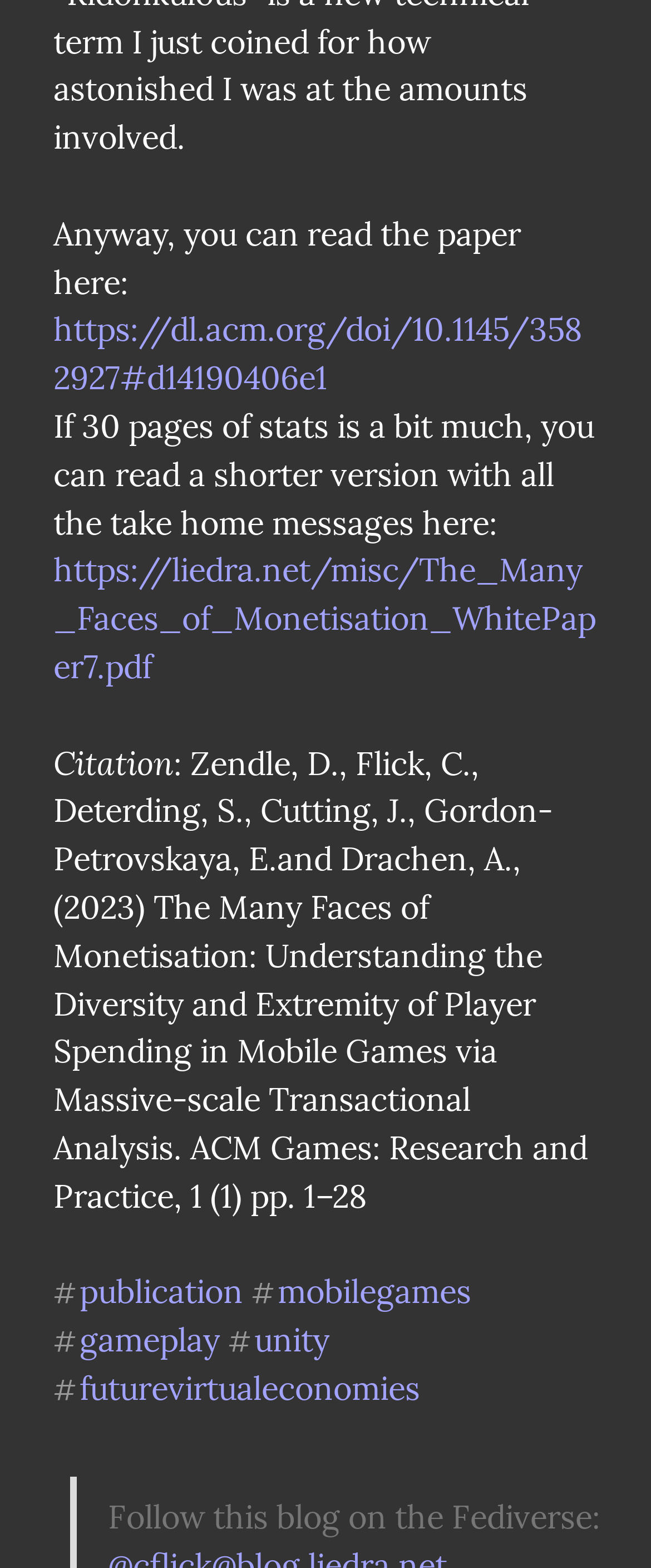Find the bounding box coordinates of the clickable area that will achieve the following instruction: "follow this blog on the Fediverse".

[0.166, 0.954, 0.935, 0.98]